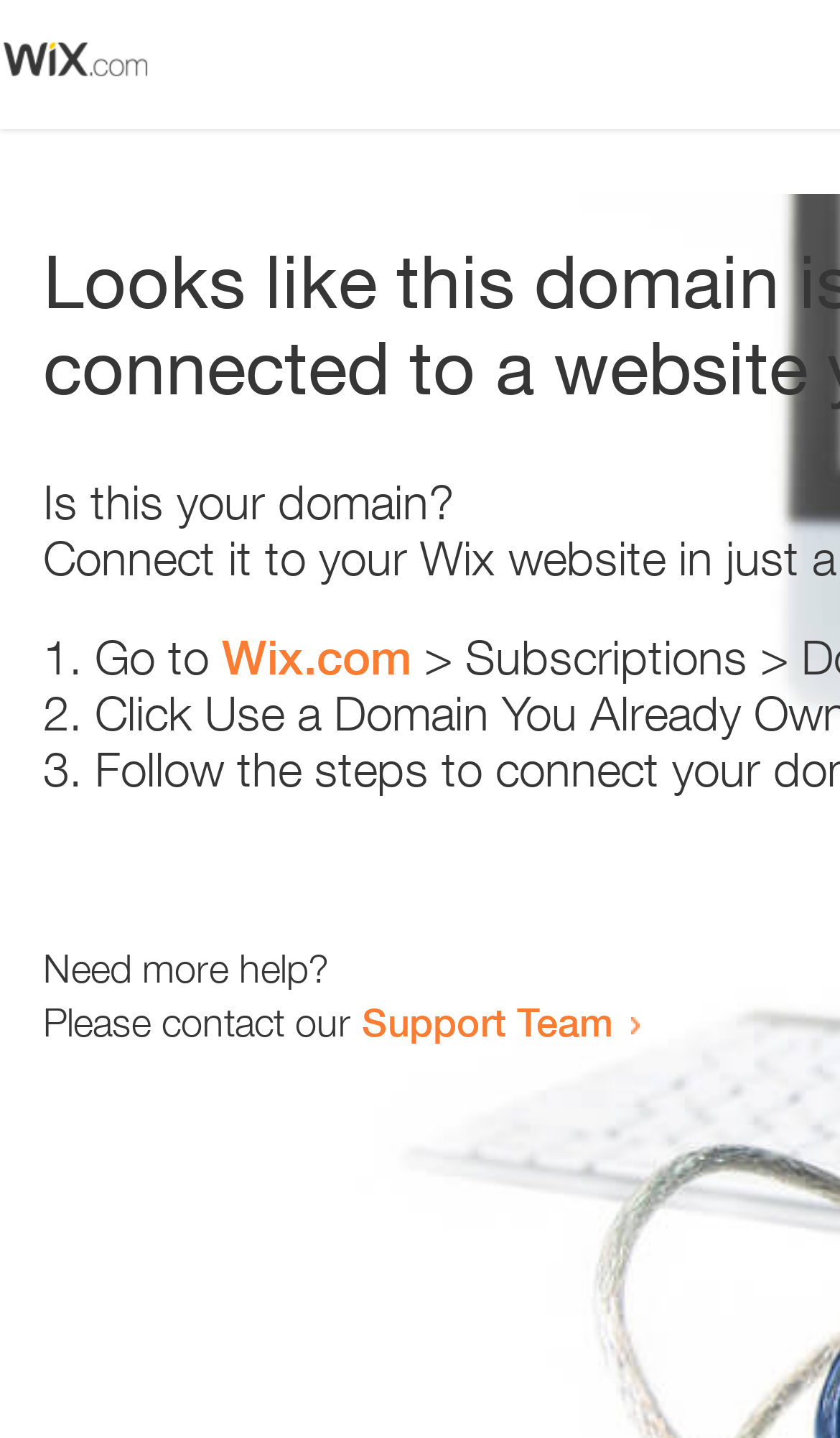What is the domain being referred to?
Please use the image to provide a one-word or short phrase answer.

Wix.com